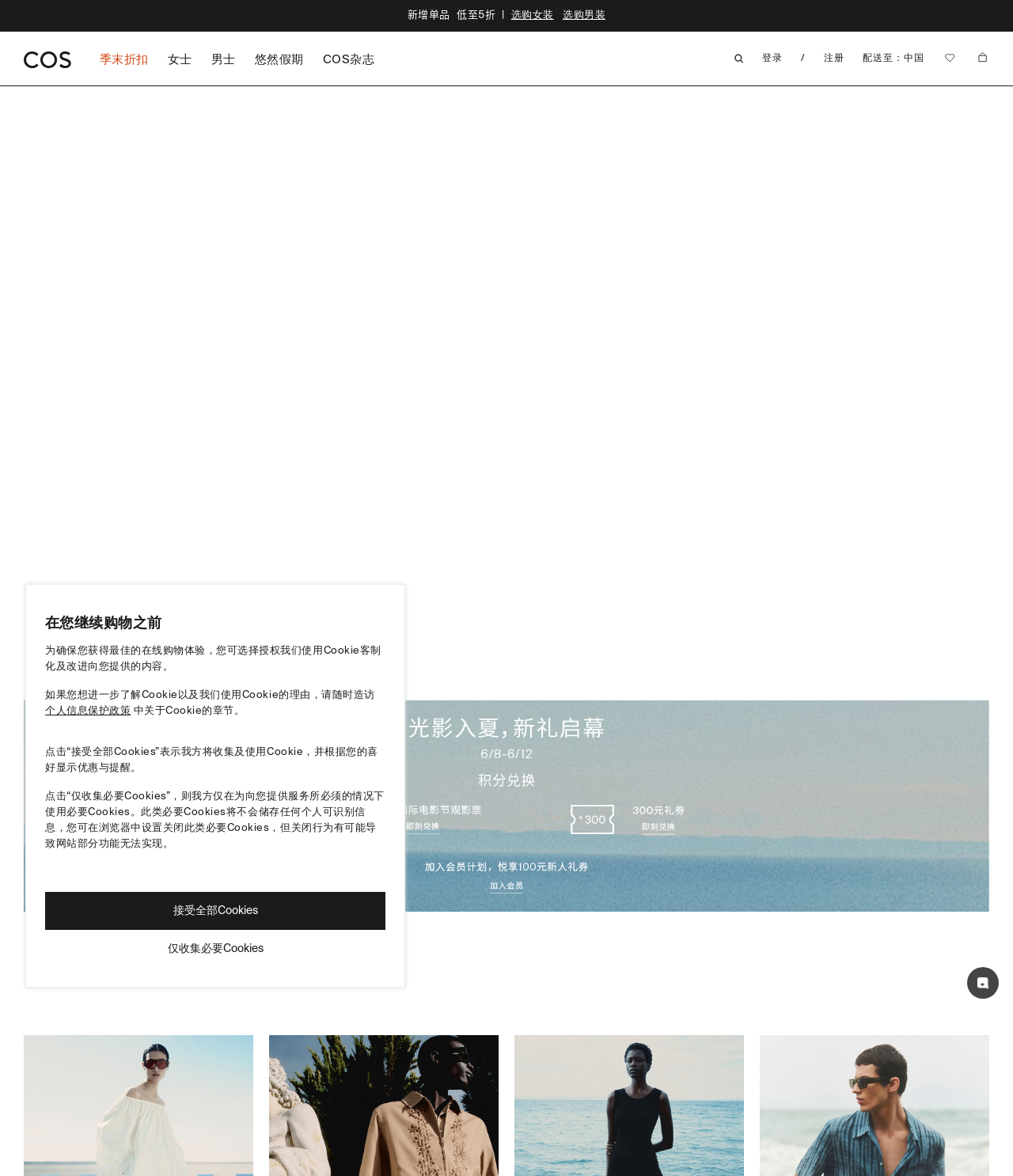Please provide a comprehensive answer to the question below using the information from the image: Can I purchase women's shirts on this website?

The image with the text 'WOMEN'S SHIRTS' indicates that women's shirts are one of the products available for purchase on this website.